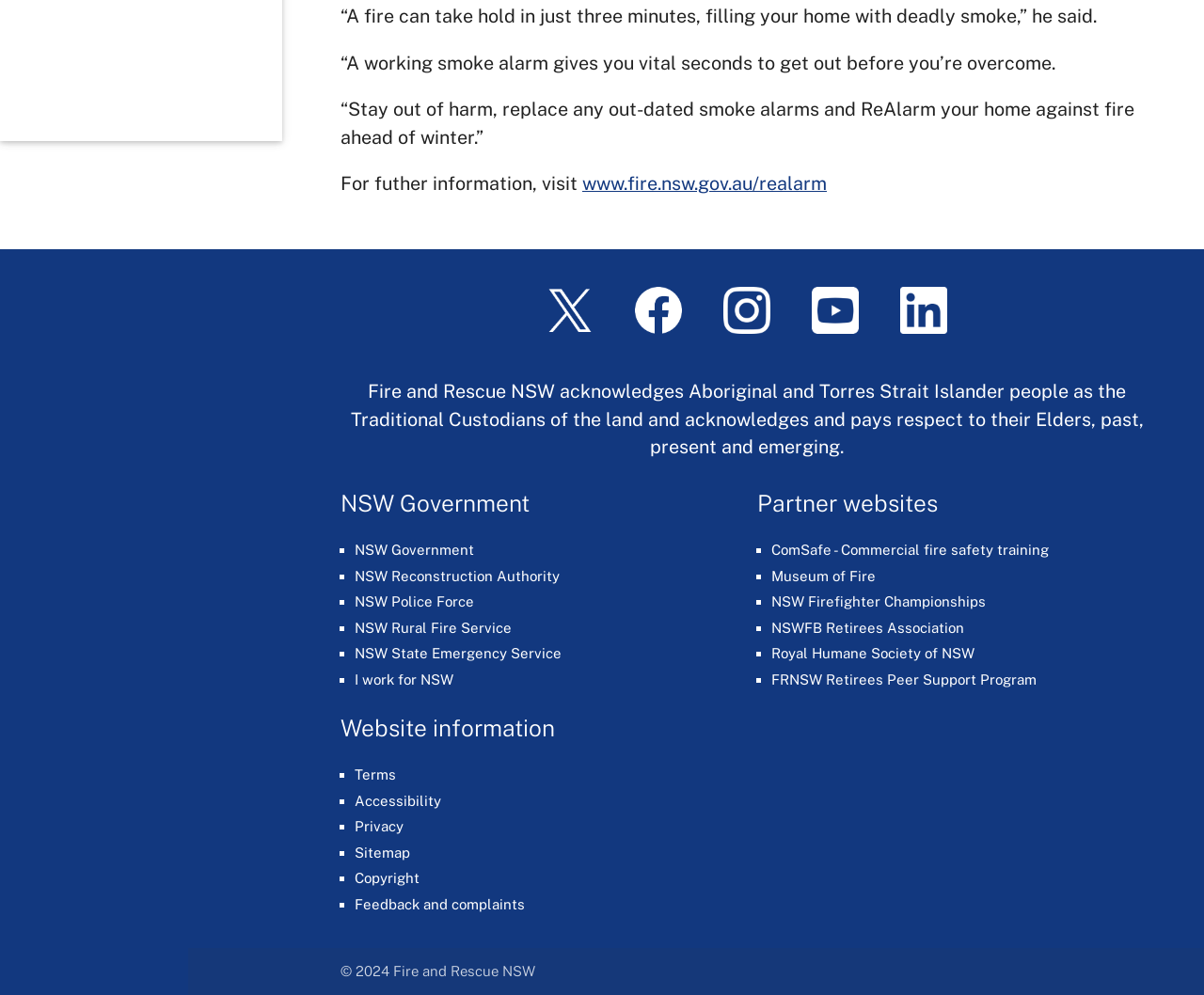Can you specify the bounding box coordinates of the area that needs to be clicked to fulfill the following instruction: "Provide feedback and complaints"?

[0.295, 0.9, 0.436, 0.917]